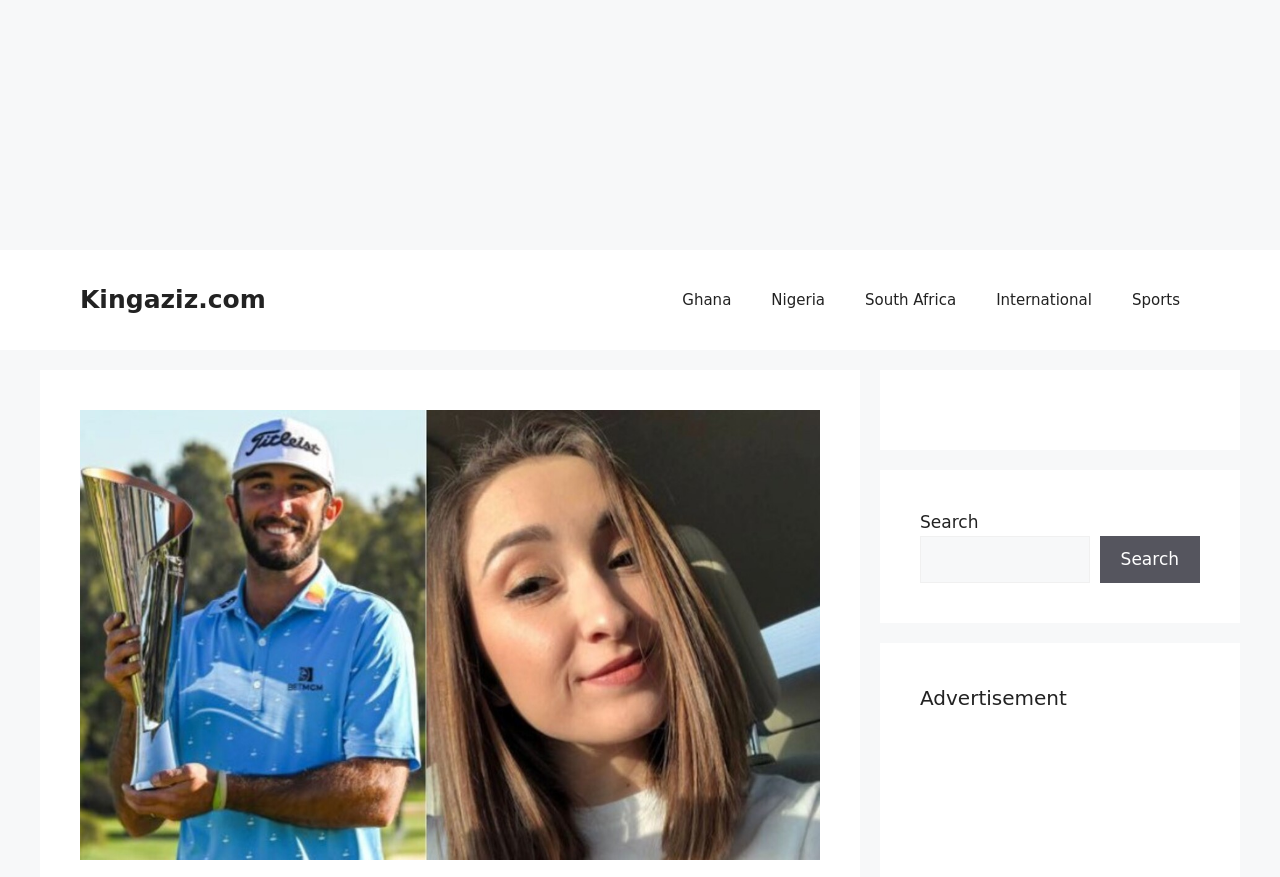Specify the bounding box coordinates of the element's region that should be clicked to achieve the following instruction: "search for something". The bounding box coordinates consist of four float numbers between 0 and 1, in the format [left, top, right, bottom].

[0.719, 0.611, 0.851, 0.665]